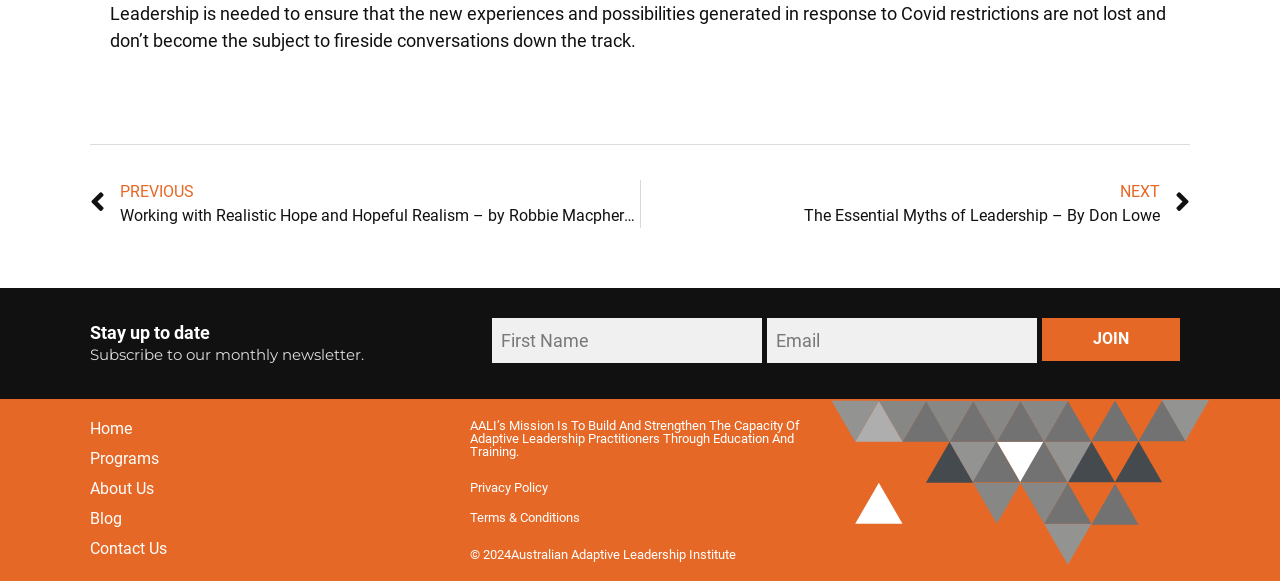From the webpage screenshot, identify the region described by Terms & Conditions. Provide the bounding box coordinates as (top-left x, top-left y, bottom-right x, bottom-right y), with each value being a floating point number between 0 and 1.

[0.367, 0.874, 0.633, 0.909]